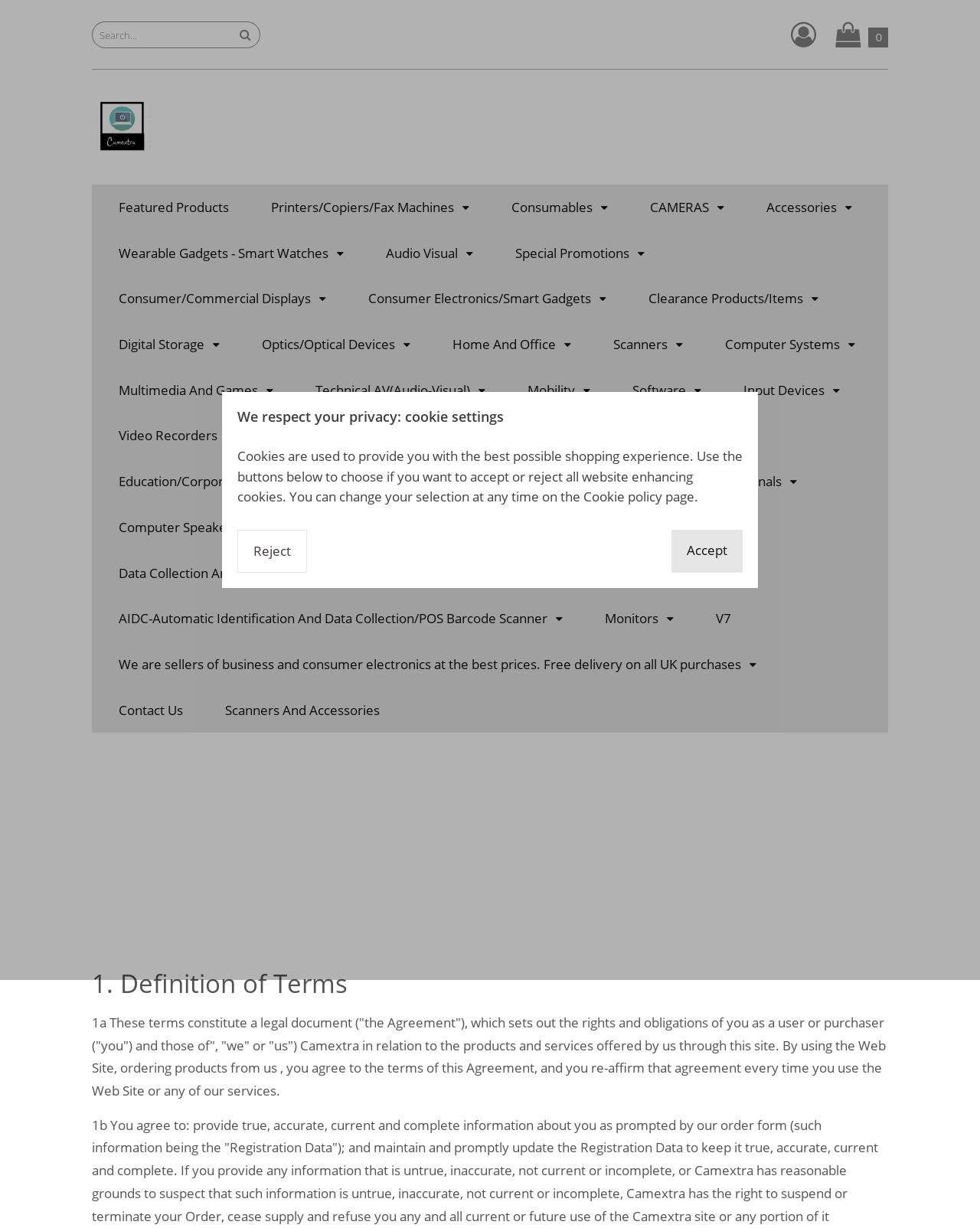Give a detailed overview of the webpage's appearance and contents.

This webpage is about the terms and conditions of Camextracctv, an online retailer of business and consumer electronics. At the top of the page, there is a search bar and a button to access the customer account options. On the top right, there are links to access the shopping basket and options for the customer account.

Below the search bar, there is a logo of Camextracctv, which is an image with a link to the website's homepage. Underneath the logo, there are several categories of products, including featured products, printers, consumables, cameras, accessories, and more. Each category has a link with an arrow icon, indicating that there are more options within that category.

On the main content area, there is a heading that says "1. Definition of Terms" followed by a long paragraph of text that explains the terms of the agreement between the user and Camextracctv. The text is divided into two sections, 1a and 1b, which outline the rights and obligations of the user and Camextracctv.

At the bottom of the page, there is a modal dialog box that pops up to inform users about cookie settings. The dialog box has a heading that says "We respect your privacy: cookie settings" and explains that cookies are used to provide a better shopping experience. Users can choose to accept or reject all website-enhancing cookies, and can change their selection at any time on the cookie policy page. There are two buttons, "Reject" and "Accept", to make the selection.